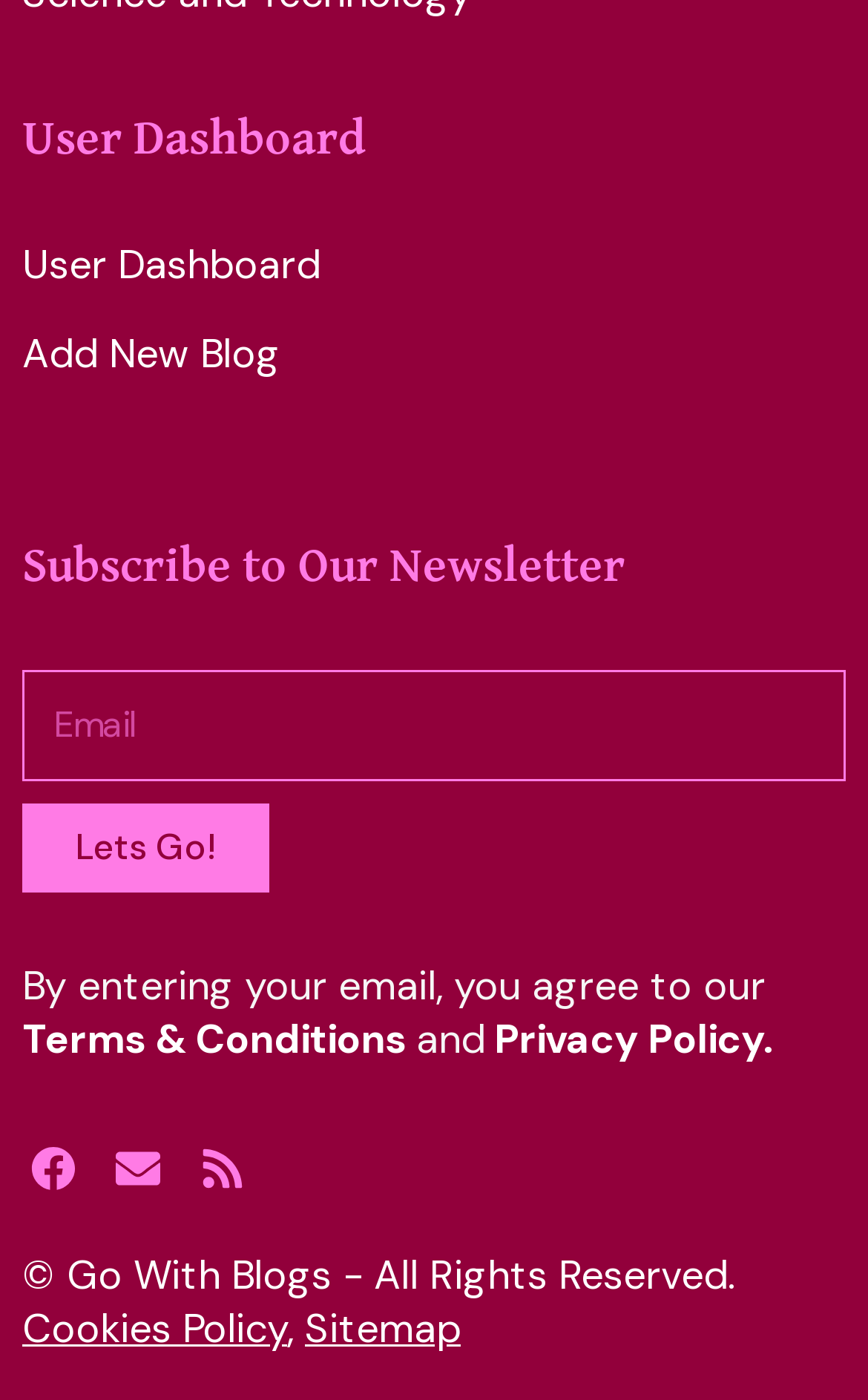Respond to the following query with just one word or a short phrase: 
What are the terms and policies linked on the webpage?

Terms & Conditions, Privacy Policy, Cookies Policy